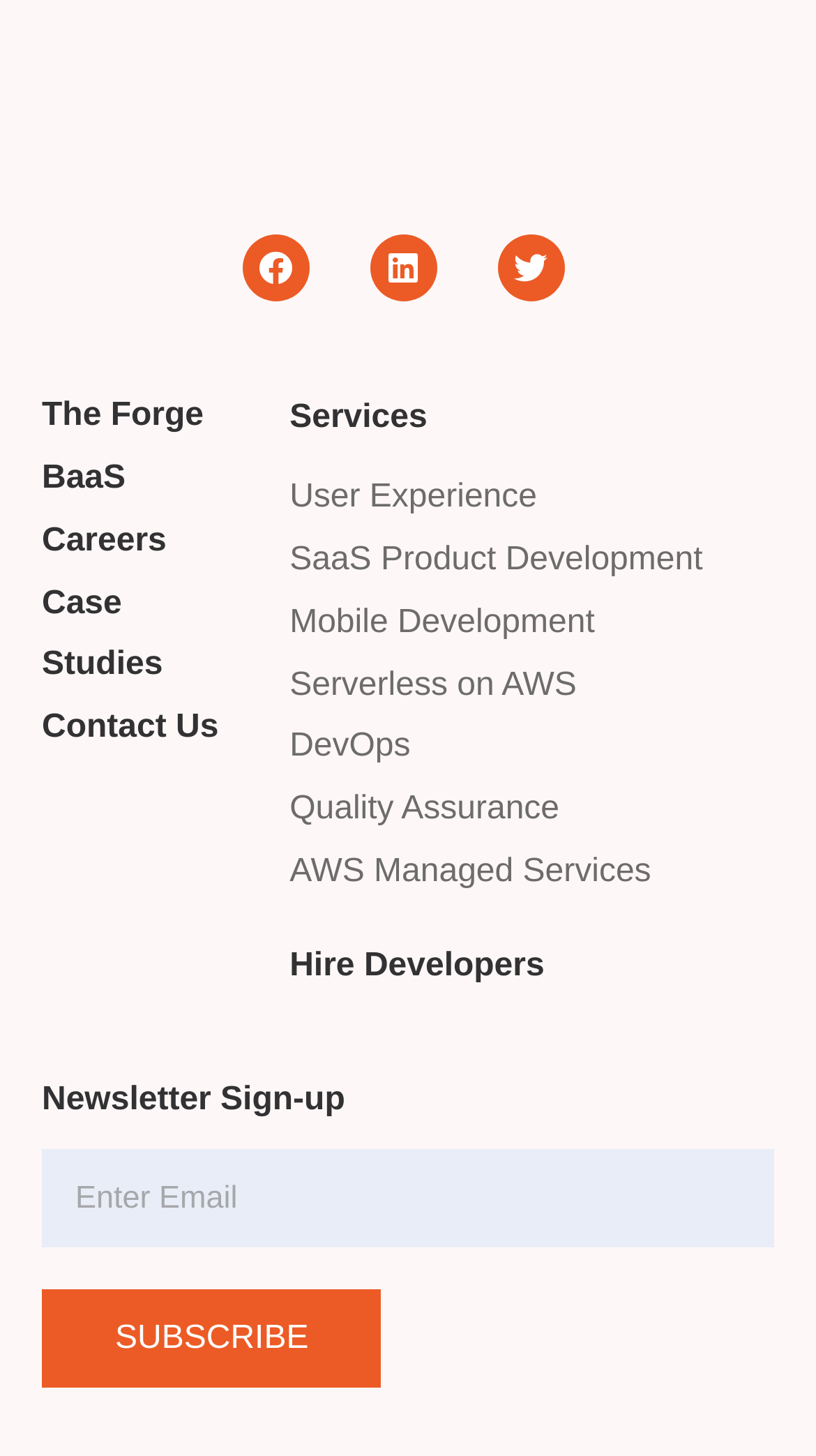What is the purpose of the textbox?
Can you offer a detailed and complete answer to this question?

The purpose of the textbox is to enter an email address, as indicated by the text 'Enter Email' and the fact that it is located under the 'Newsletter Sign-up' heading.